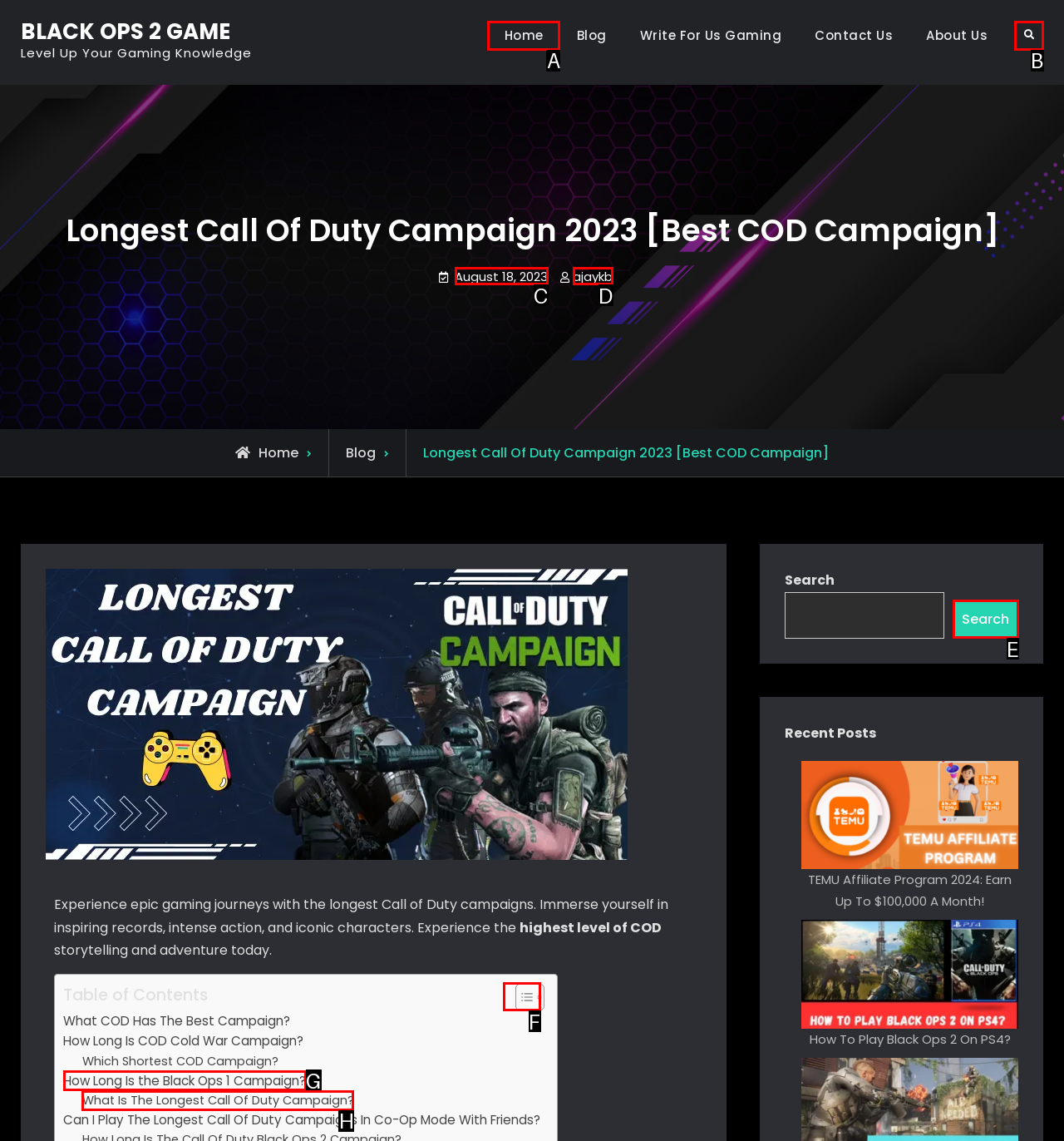Determine the letter of the element to click to accomplish this task: Toggle the Table of Content. Respond with the letter.

F